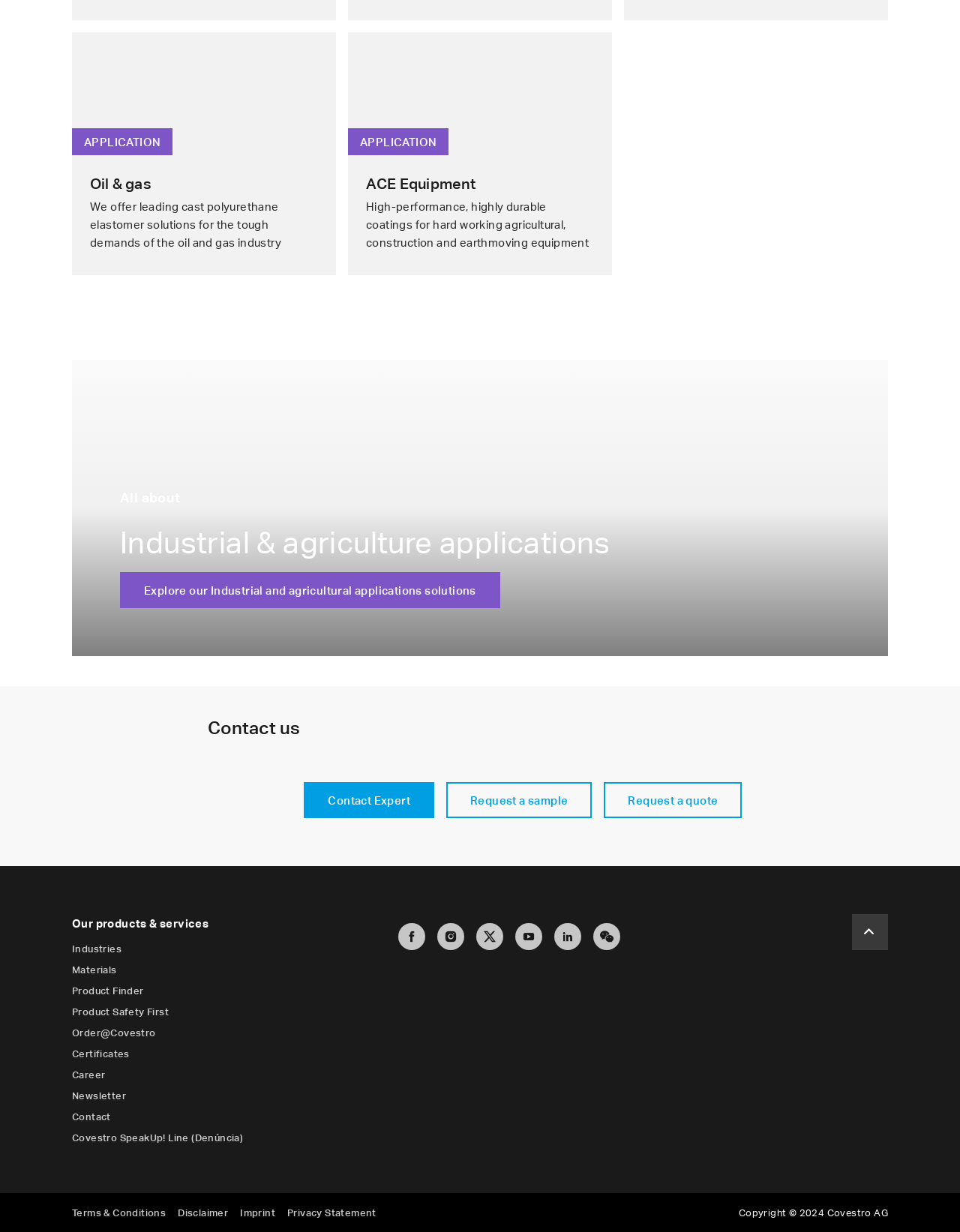Locate the bounding box coordinates of the element you need to click to accomplish the task described by this instruction: "View oil and gas industry solutions".

[0.075, 0.026, 0.35, 0.223]